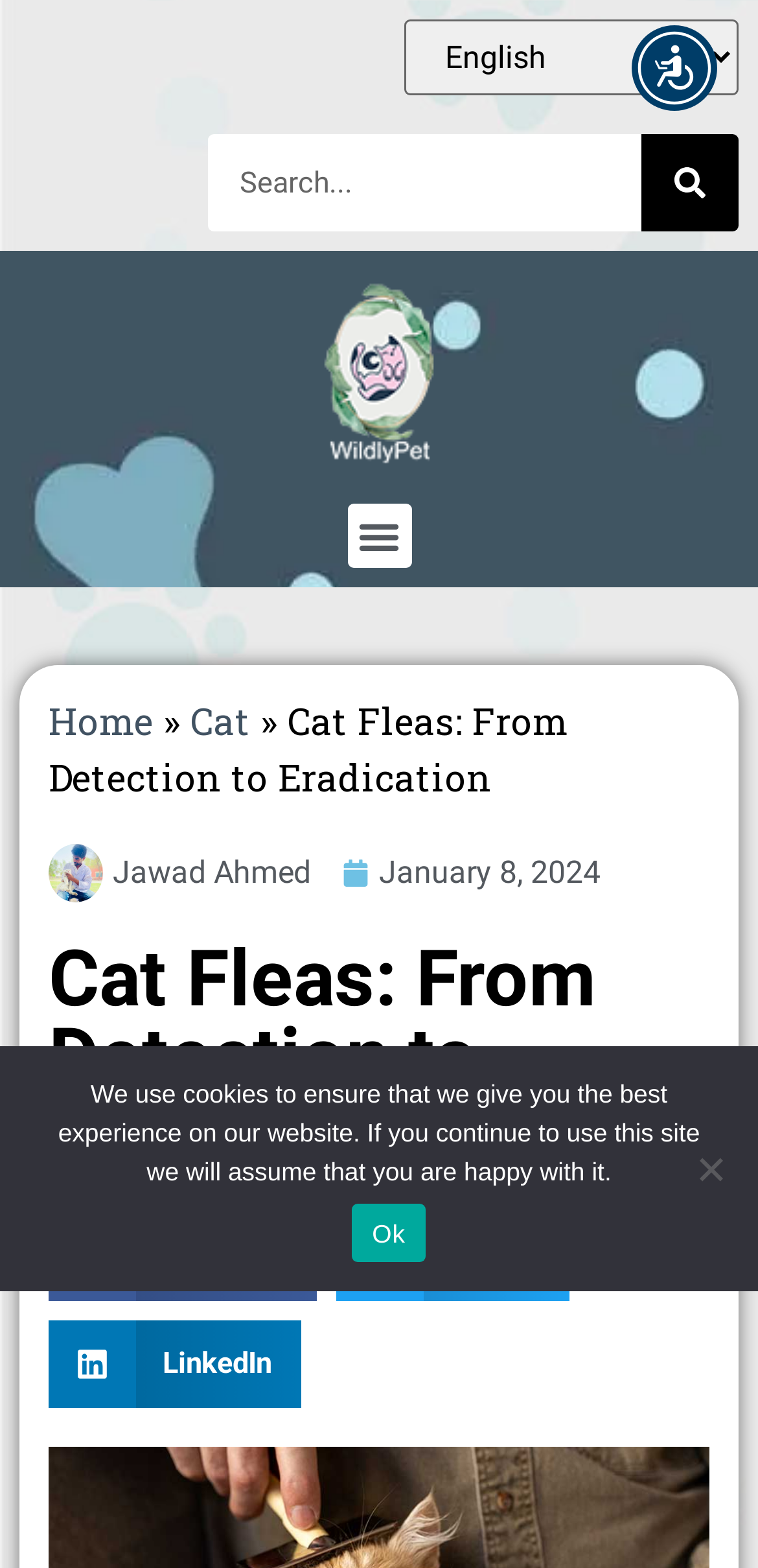What is the logo of WildlyPet?
Give a single word or phrase as your answer by examining the image.

a pink cat in an oval circle with leaves